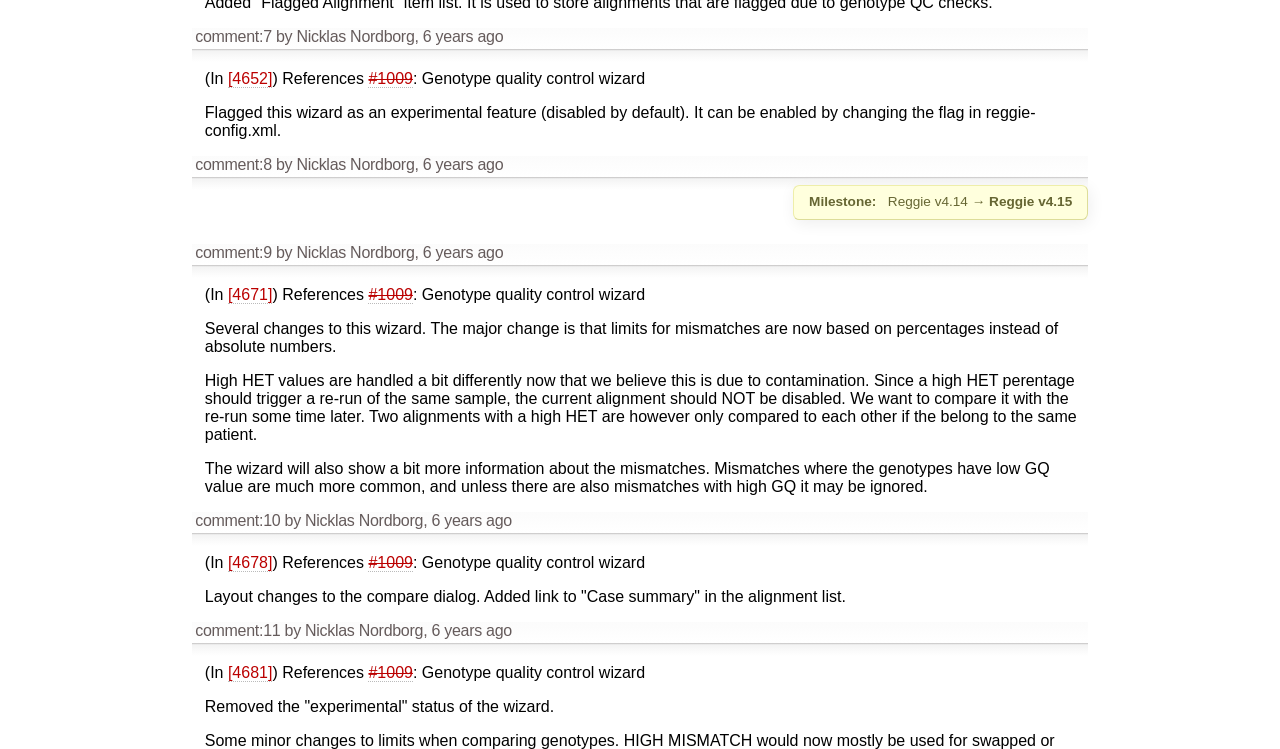Who is the author of the comments?
Carefully analyze the image and provide a thorough answer to the question.

The author of the comments is Nicklas Nordborg, as indicated by the 'comment:X by Nicklas Nordborg, 6 years ago' headings throughout the page.